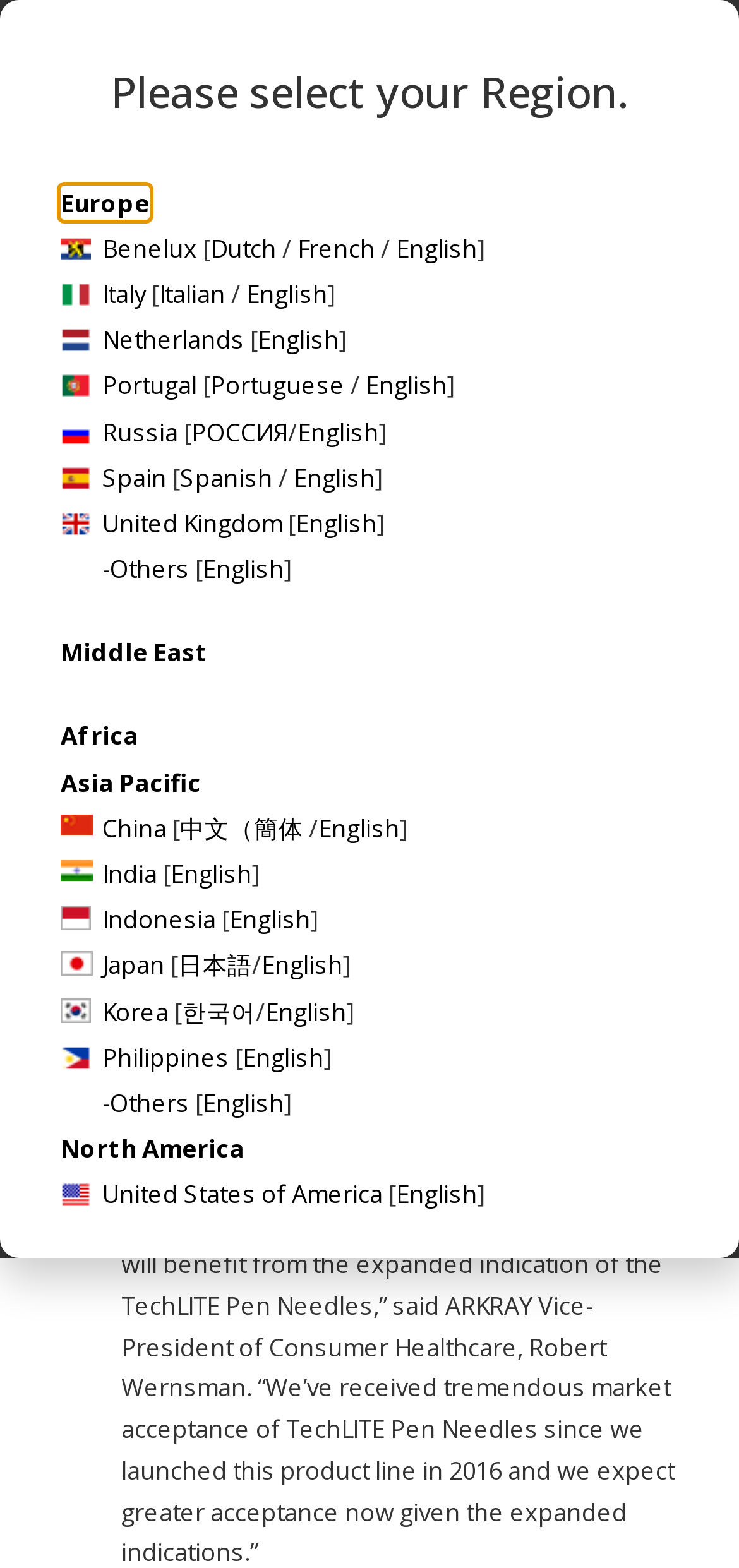Locate and generate the text content of the webpage's heading.

News & Topics